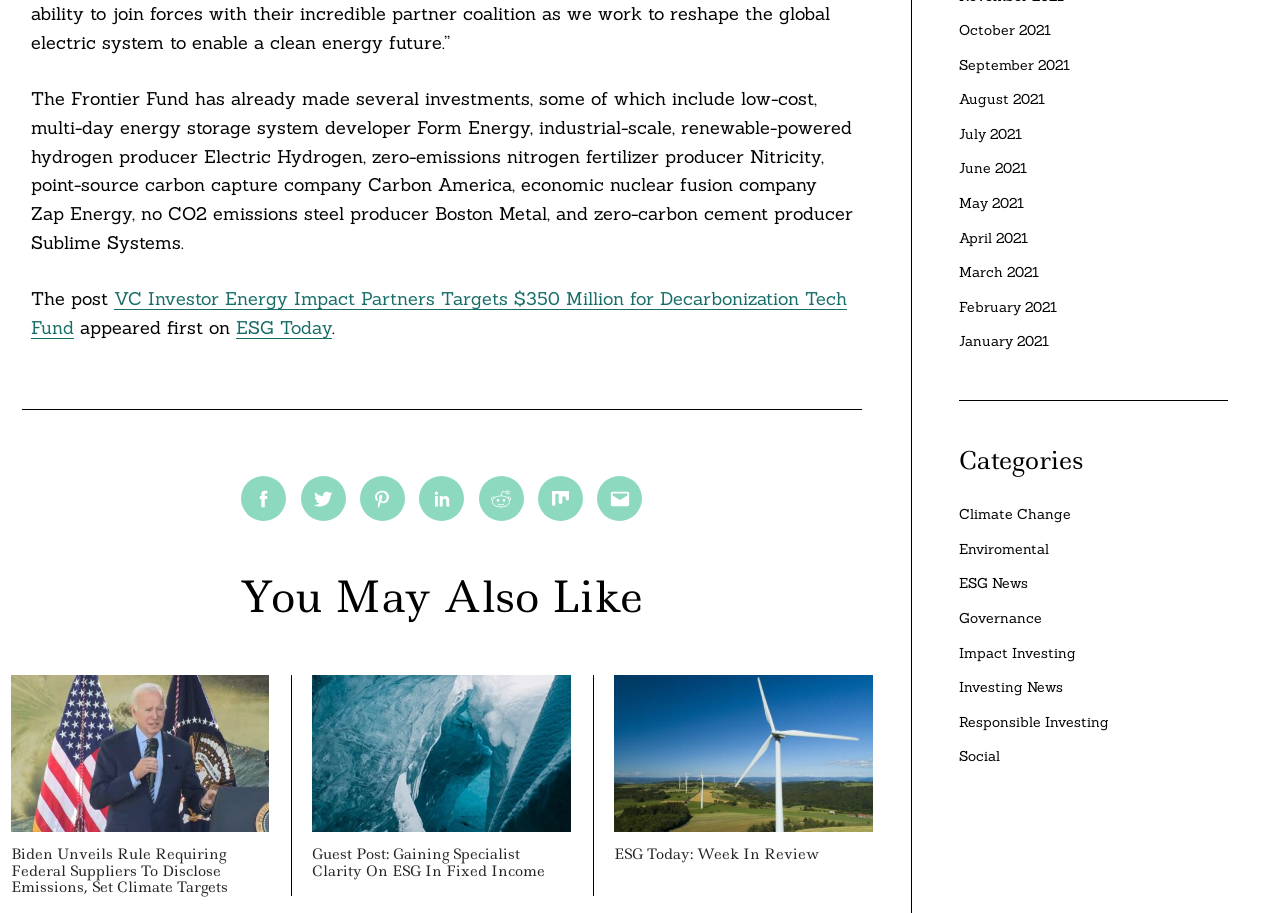Please identify the bounding box coordinates of the clickable area that will fulfill the following instruction: "Read about Biden Unveils Rule Requiring Federal Suppliers To Disclose Emissions, Set Climate Targets". The coordinates should be in the format of four float numbers between 0 and 1, i.e., [left, top, right, bottom].

[0.008, 0.924, 0.178, 0.983]